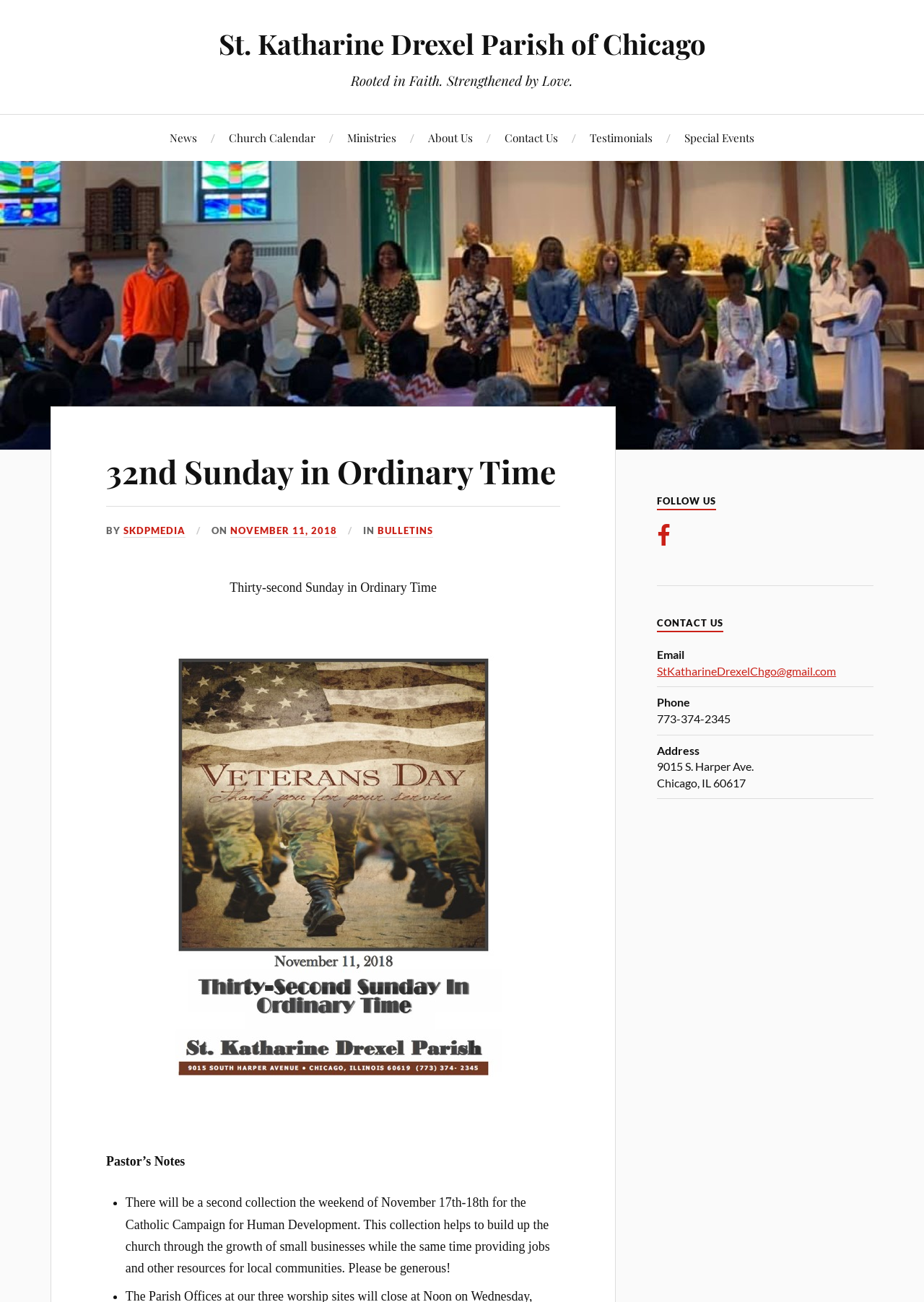Answer the question in a single word or phrase:
What is the theme of the 32nd Sunday?

Ordinary Time